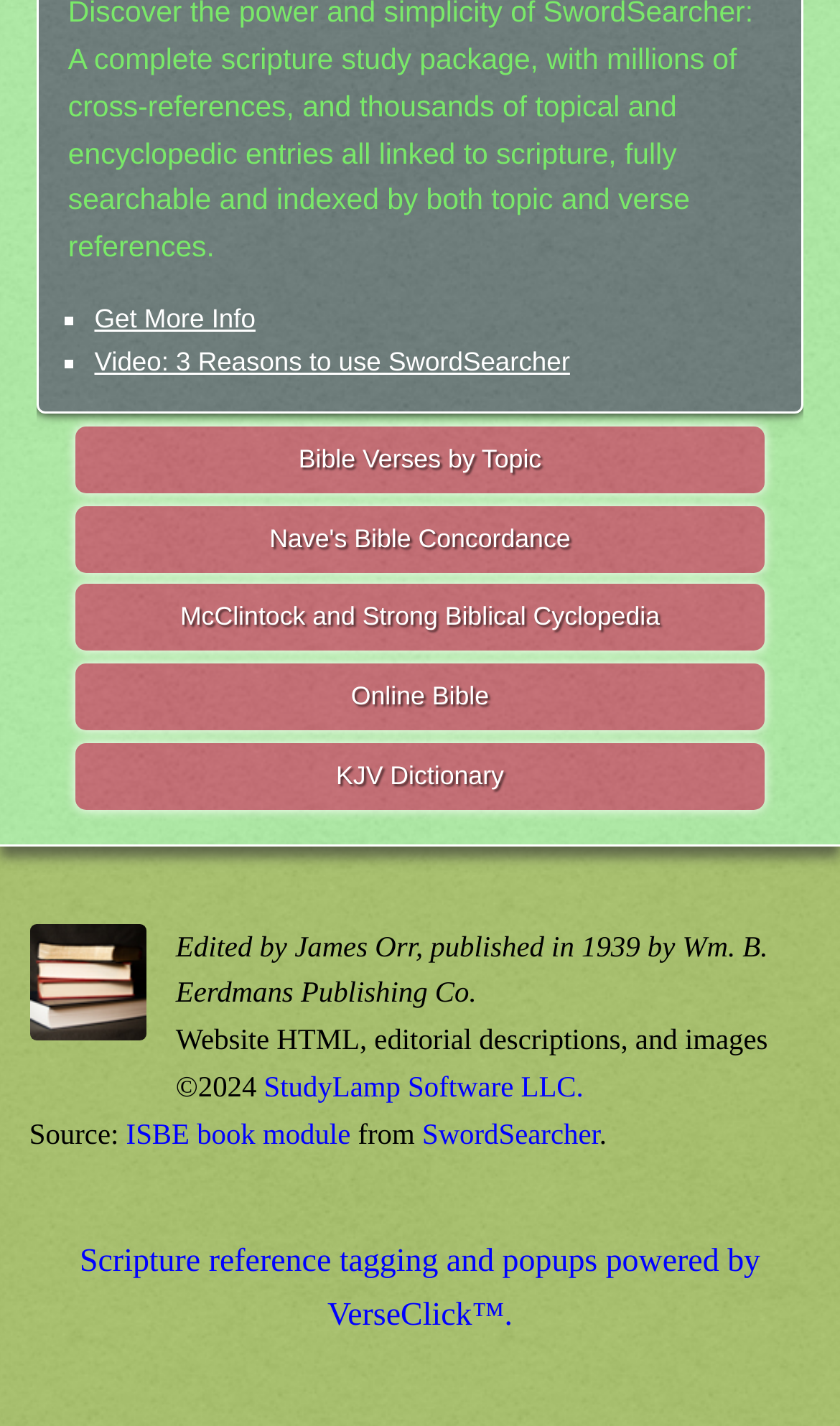What is the name of the Bible concordance?
Kindly offer a detailed explanation using the data available in the image.

The link 'Nave's Bible Concordance' on the webpage suggests that it is a Bible concordance, which is a reference book that lists Bible verses by topic or keyword.